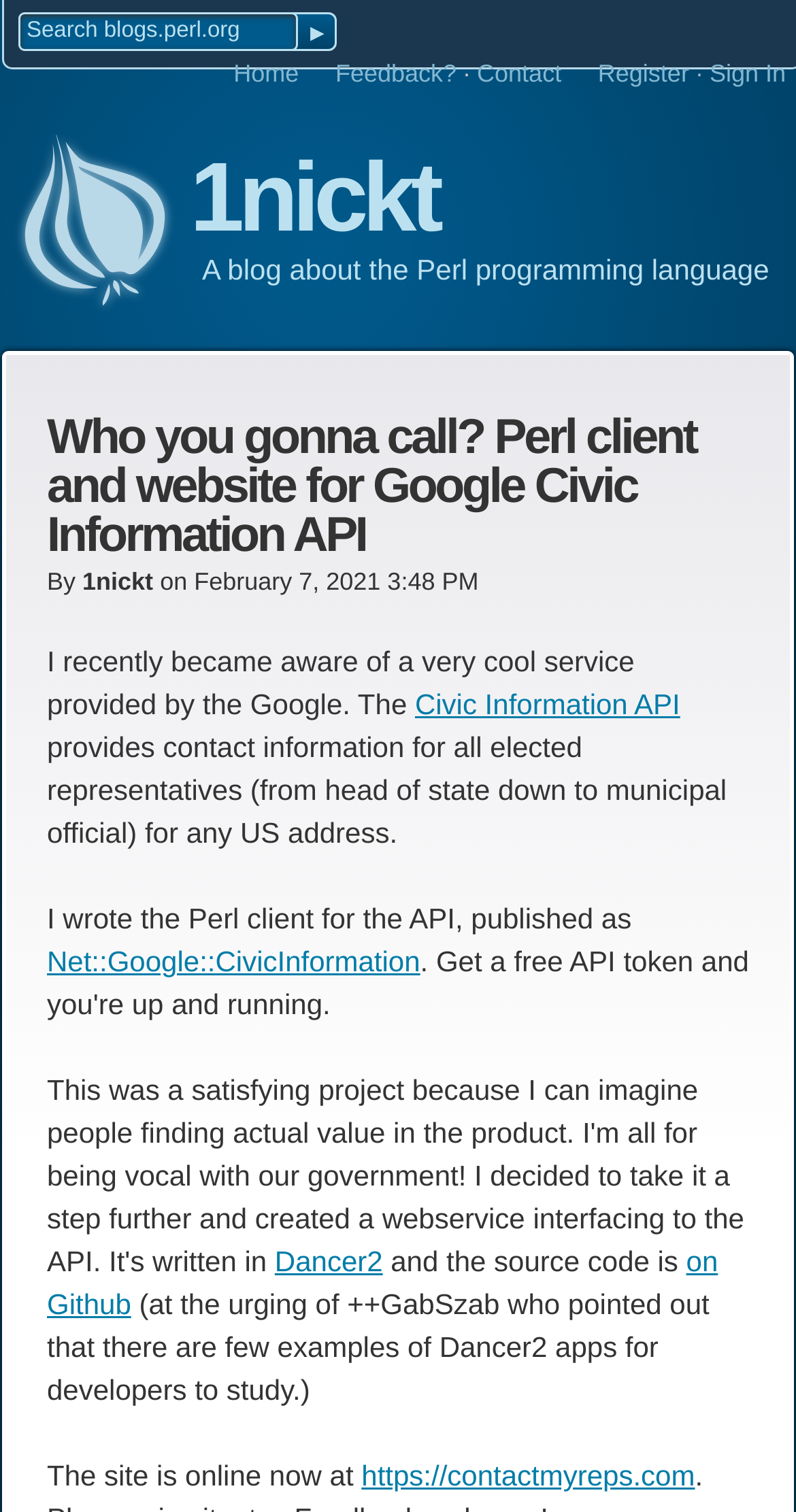Kindly respond to the following question with a single word or a brief phrase: 
What is the name of the blog?

1nickt